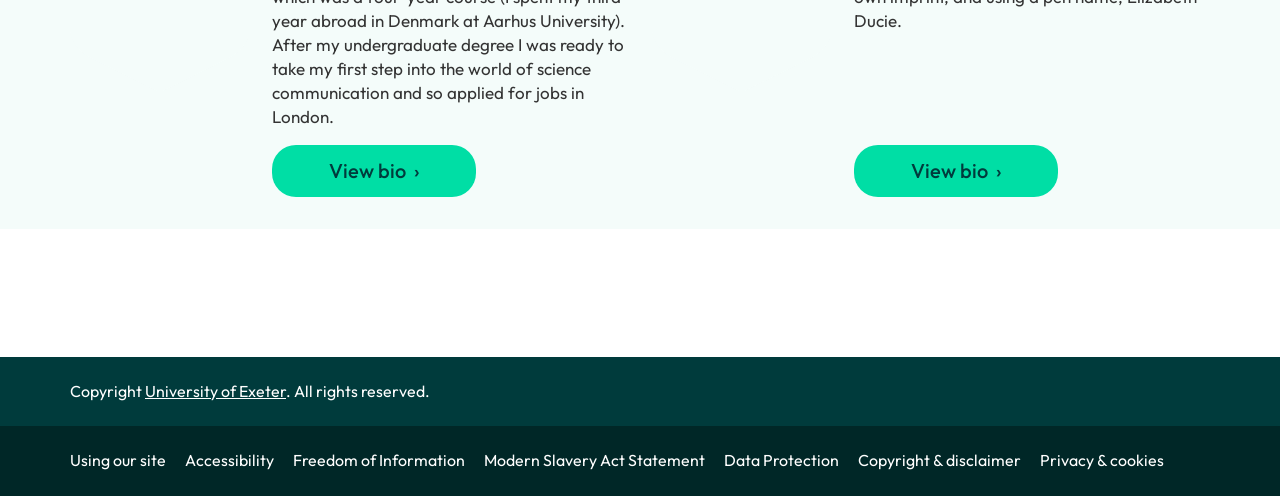Please identify the bounding box coordinates of the area that needs to be clicked to fulfill the following instruction: "Read the whole topic."

None